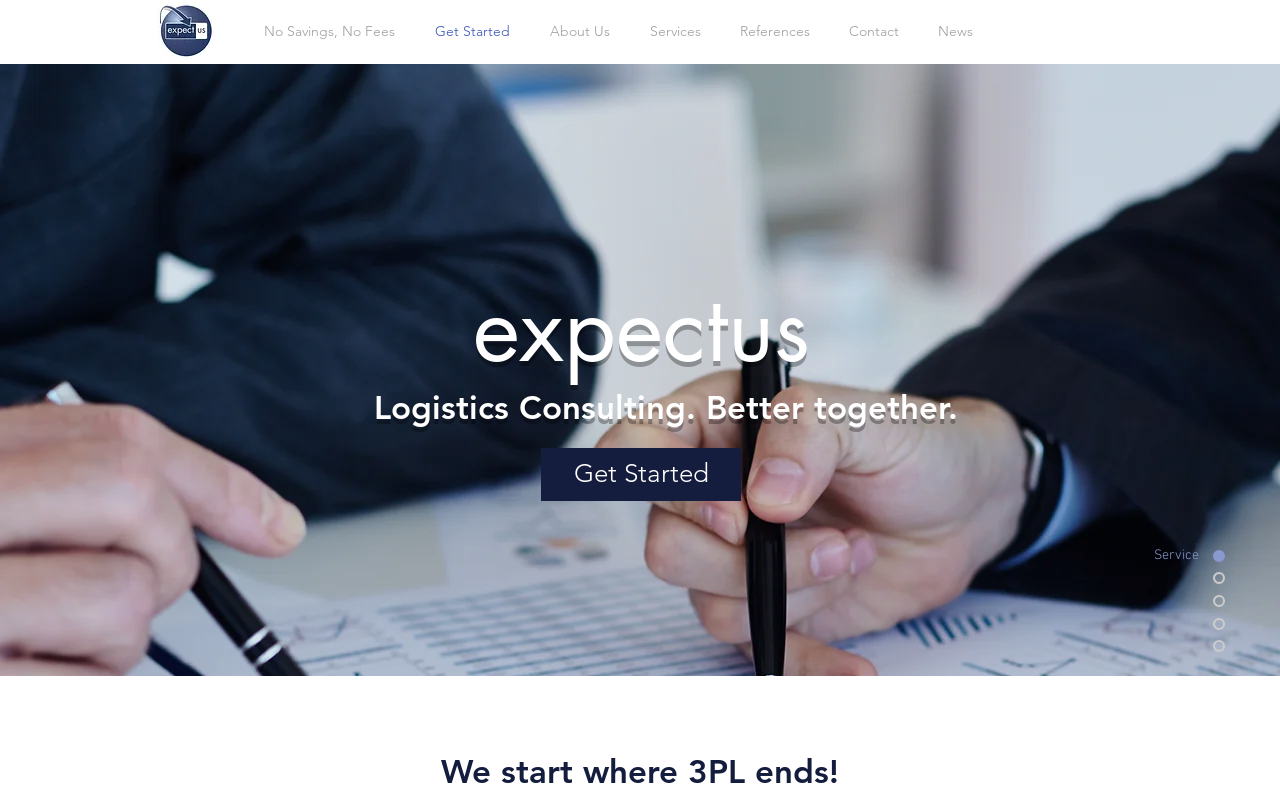How many links are in the 'Page' navigation?
Give a single word or phrase answer based on the content of the image.

5